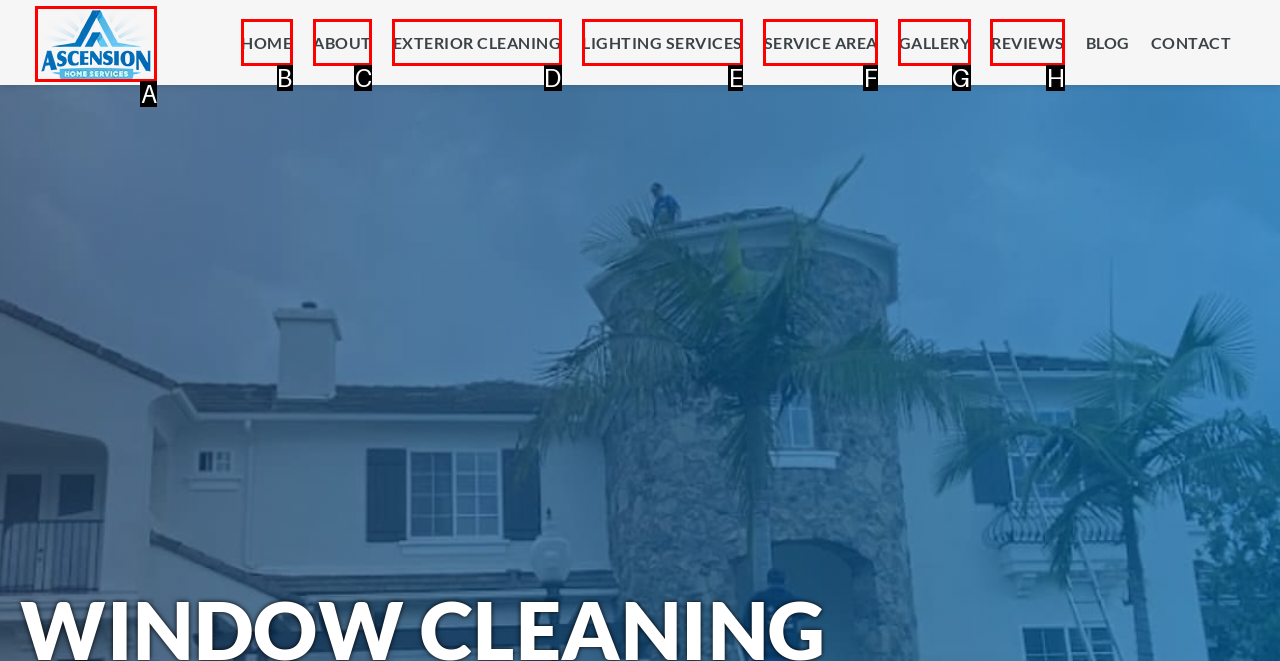To execute the task: check reviews, which one of the highlighted HTML elements should be clicked? Answer with the option's letter from the choices provided.

H